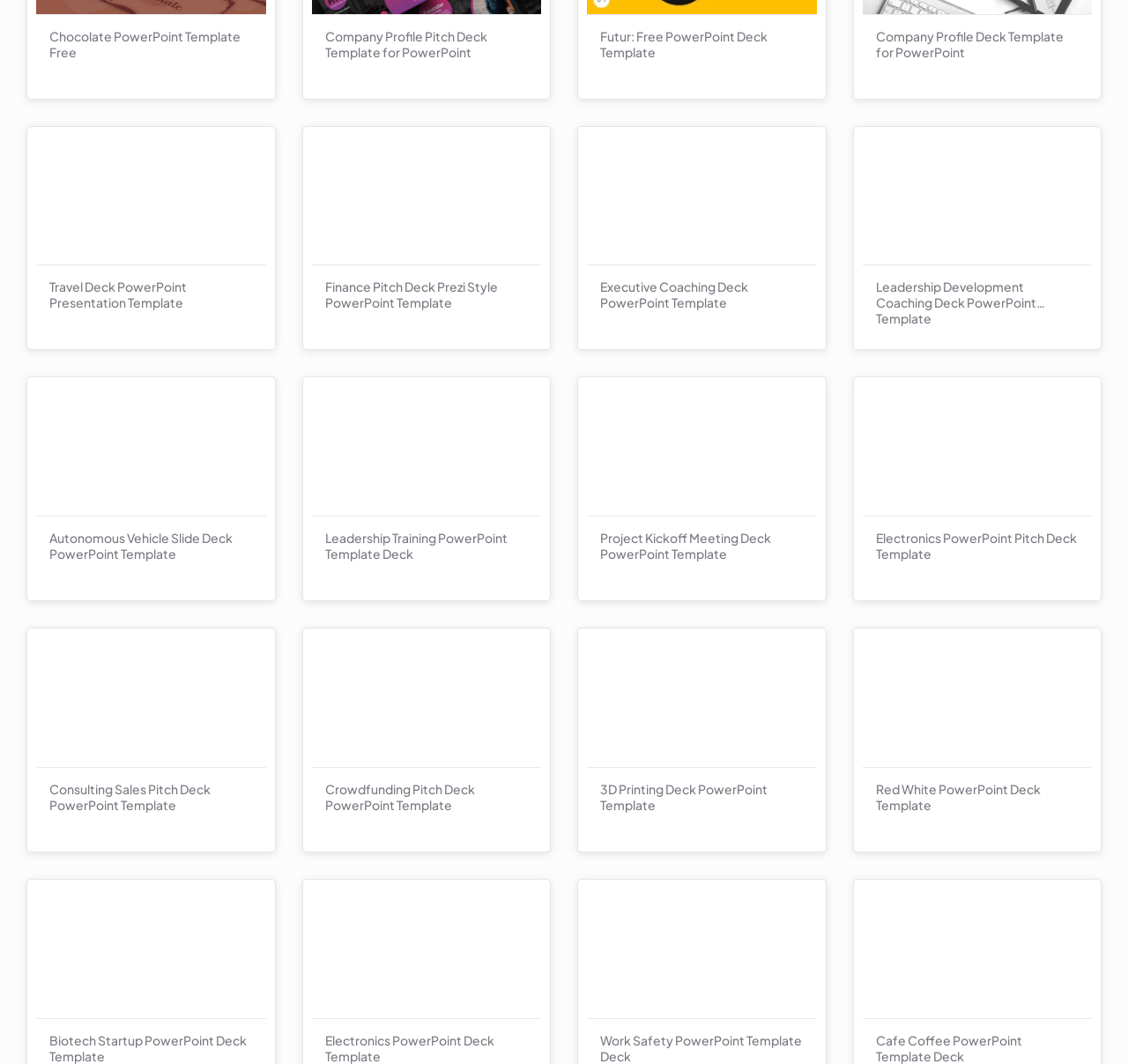Please identify the coordinates of the bounding box for the clickable region that will accomplish this instruction: "Explore the 'Finance Pitch Deck Prezi Style PowerPoint Template'".

[0.288, 0.262, 0.468, 0.292]